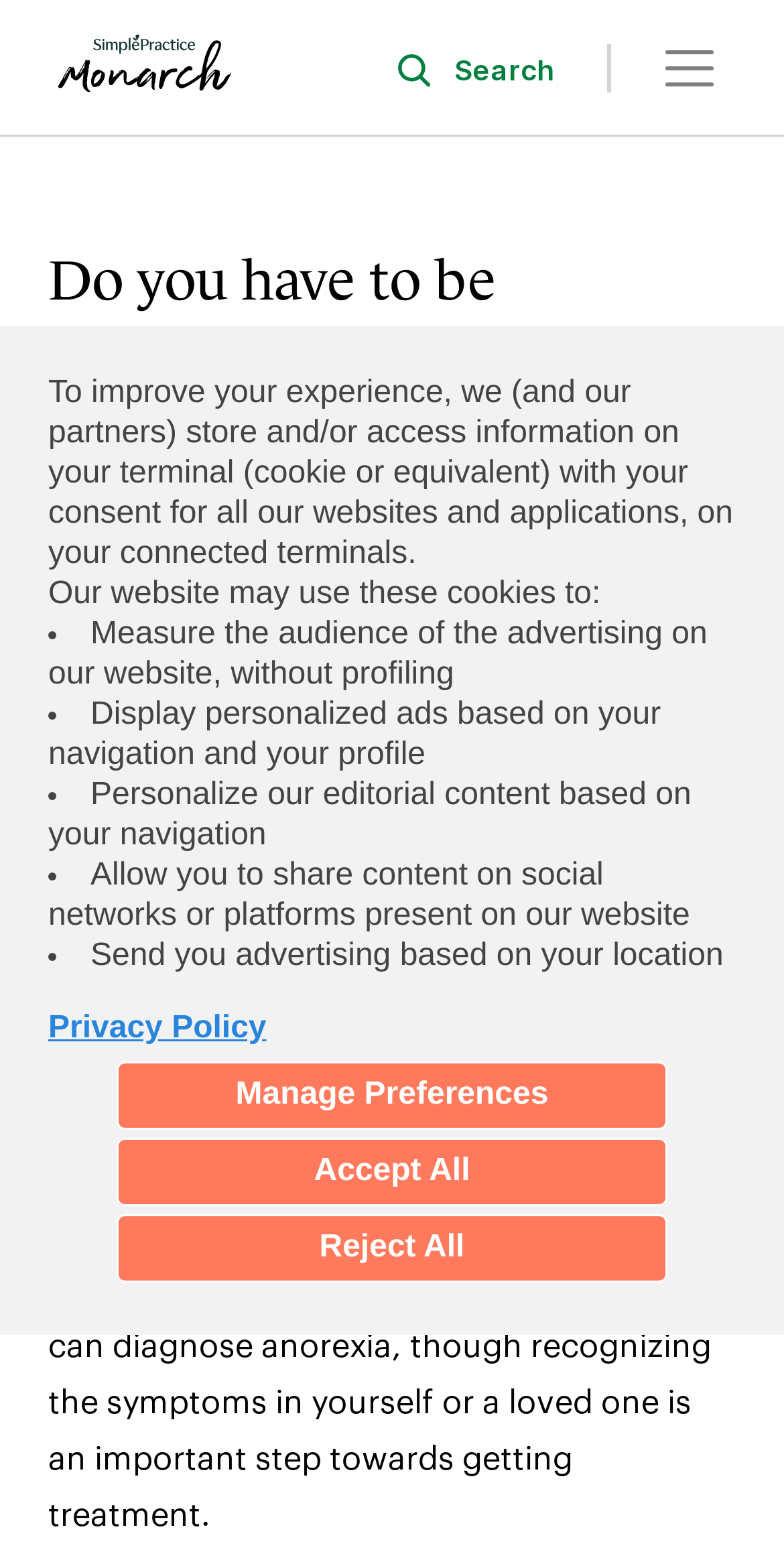Please find and provide the title of the webpage.

Do you have to be underweight to be diagnosed with anorexia?